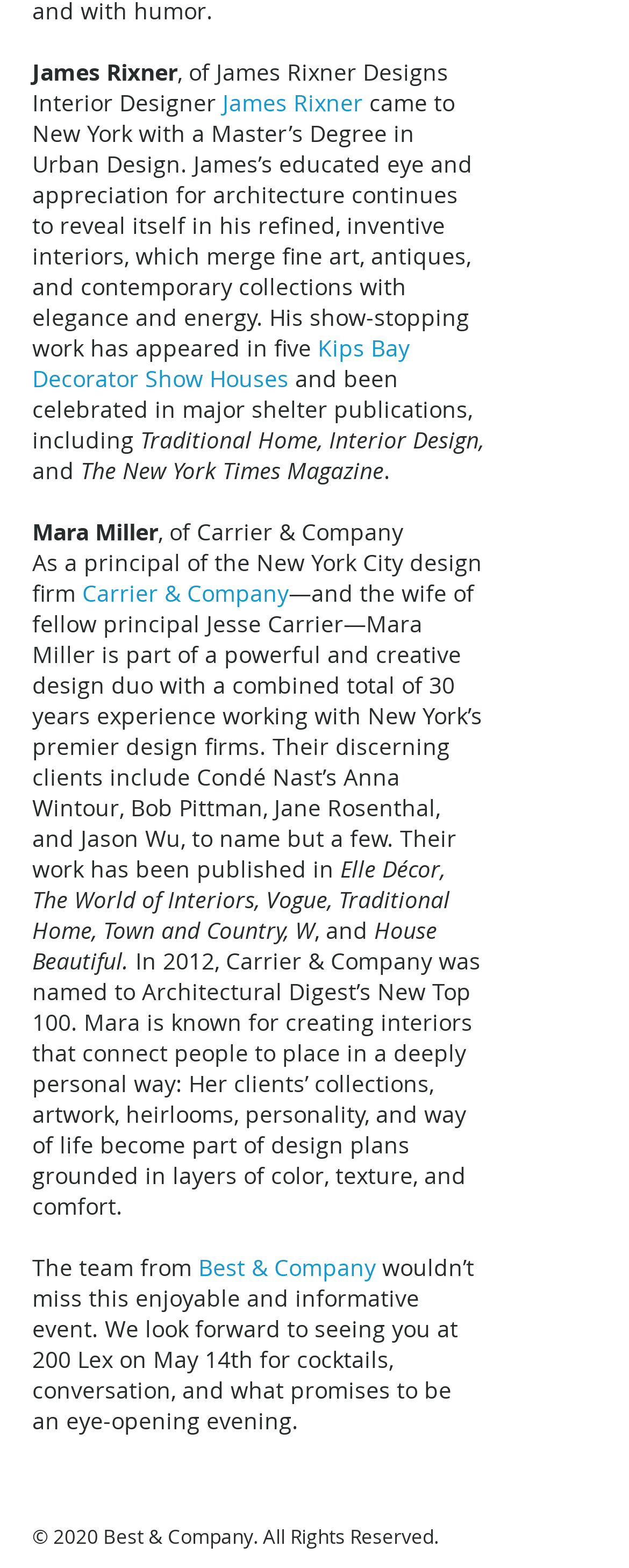What is the name of Mara Miller's design firm?
Please provide an in-depth and detailed response to the question.

According to the webpage, Mara Miller is a principal of the New York City design firm Carrier & Company, which she runs with her husband Jesse Carrier.